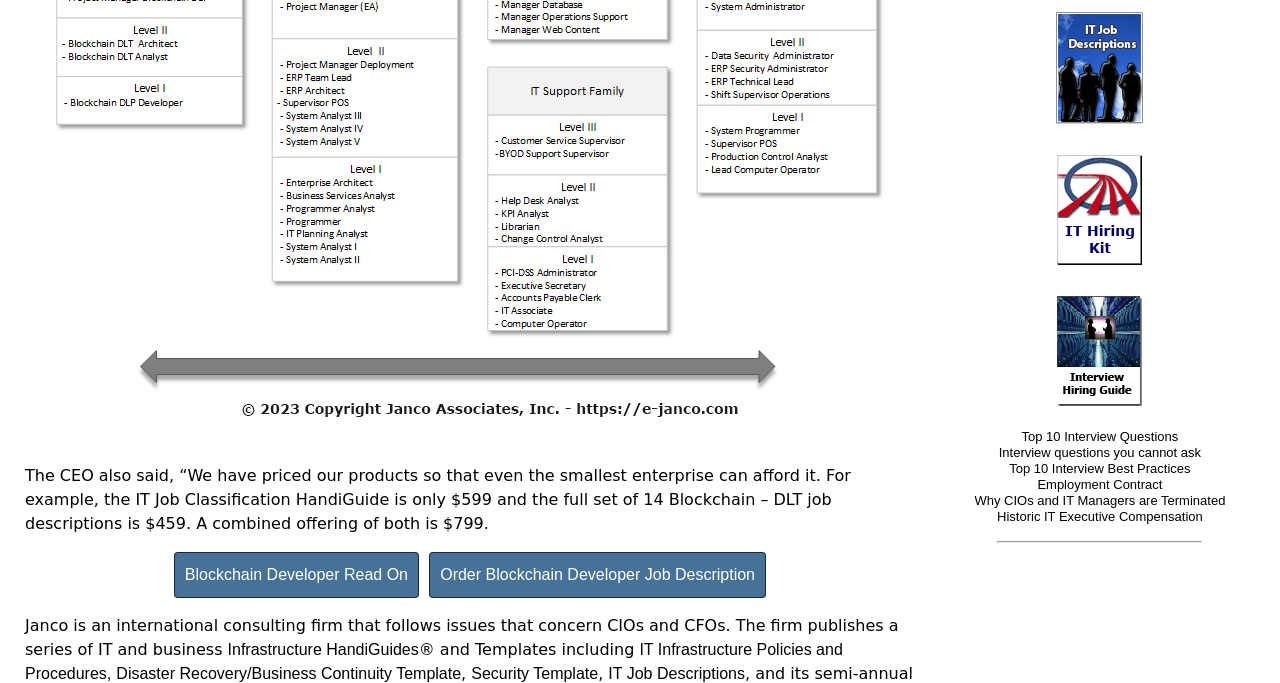What is the name of the consulting firm mentioned on the webpage?
Please provide a comprehensive answer based on the details in the screenshot.

The answer can be found in the fourth StaticText element, which states that 'Janco is an international consulting firm that follows issues that concern CIOs and CFOs'.